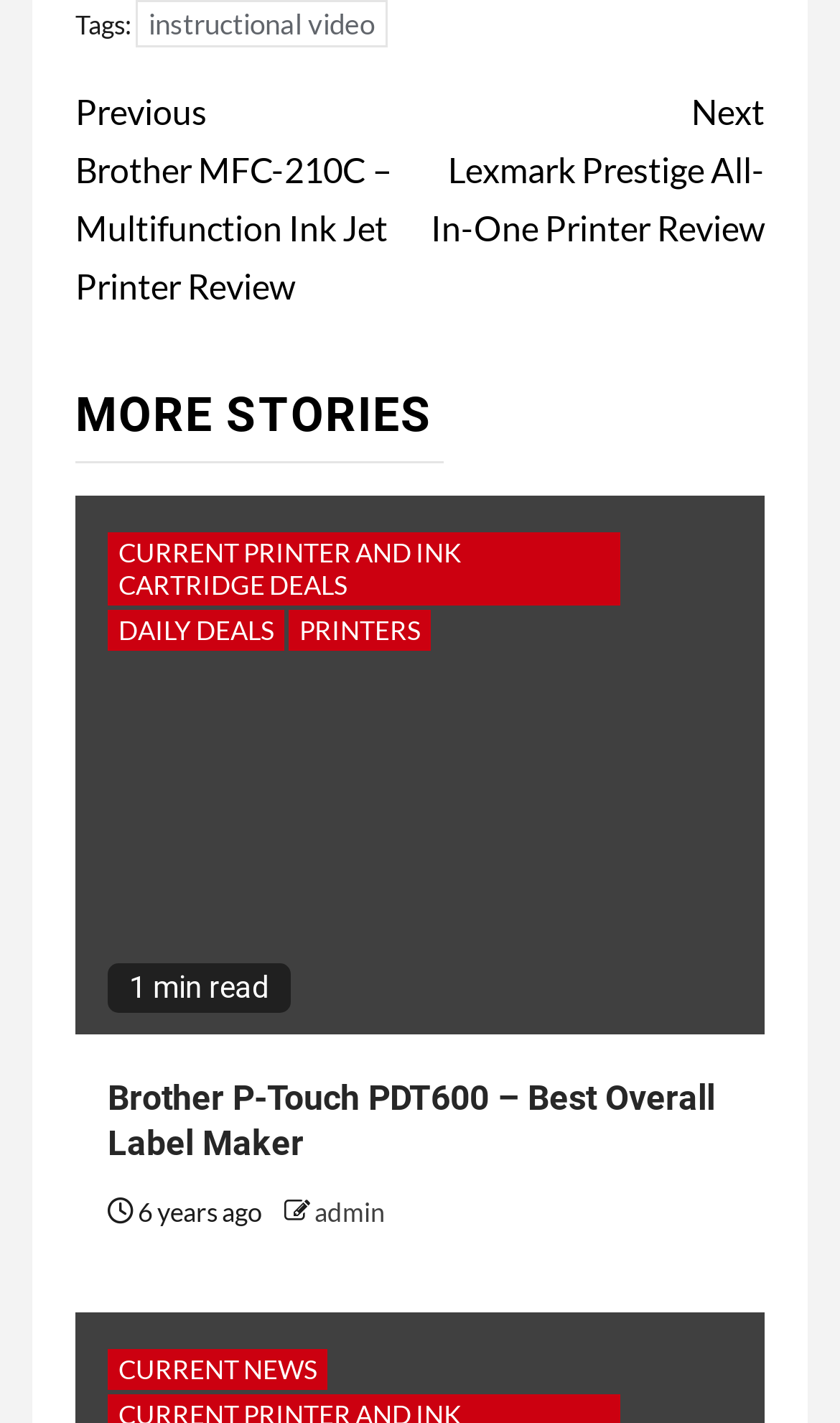What is the age of the article?
From the screenshot, supply a one-word or short-phrase answer.

6 years